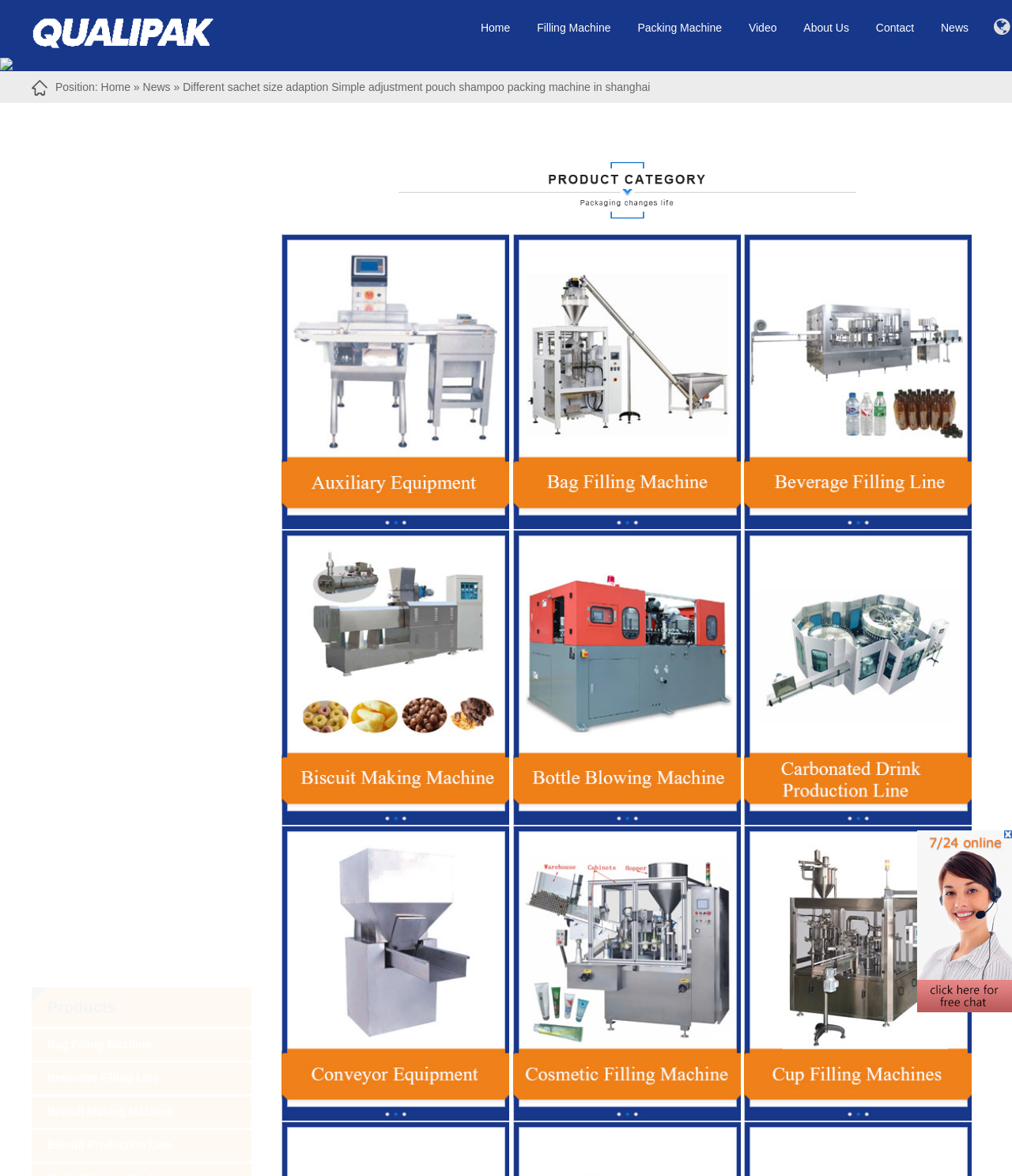Locate the UI element described by Pre-made Pouch Packing Machinery and provide its bounding box coordinates. Use the format (top-left x, top-left y, bottom-right x, bottom-right y) with all values as floating point numbers between 0 and 1.

[0.047, 0.734, 0.178, 0.755]